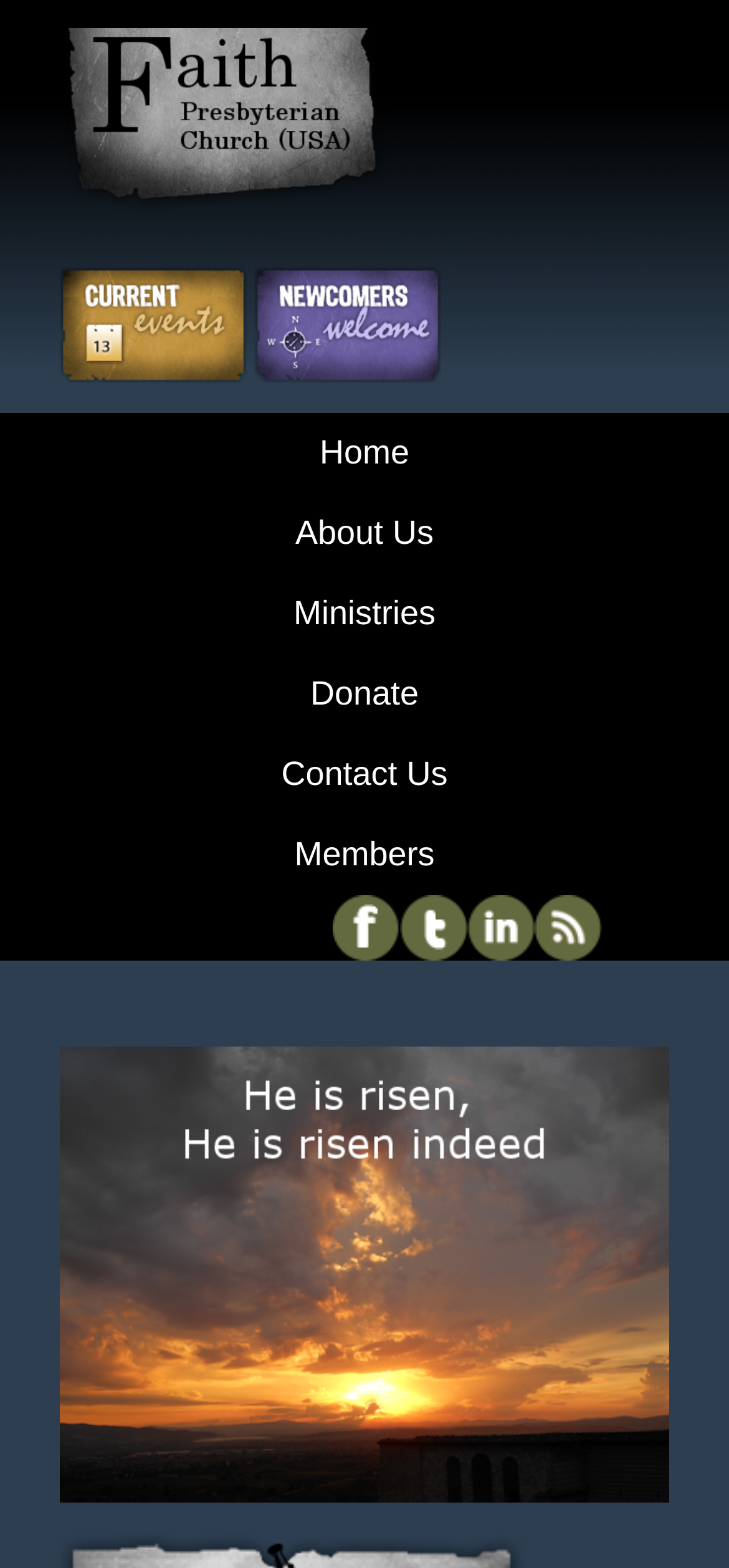Pinpoint the bounding box coordinates of the element you need to click to execute the following instruction: "Click the Events link". The bounding box should be represented by four float numbers between 0 and 1, in the format [left, top, right, bottom].

[0.082, 0.197, 0.338, 0.217]